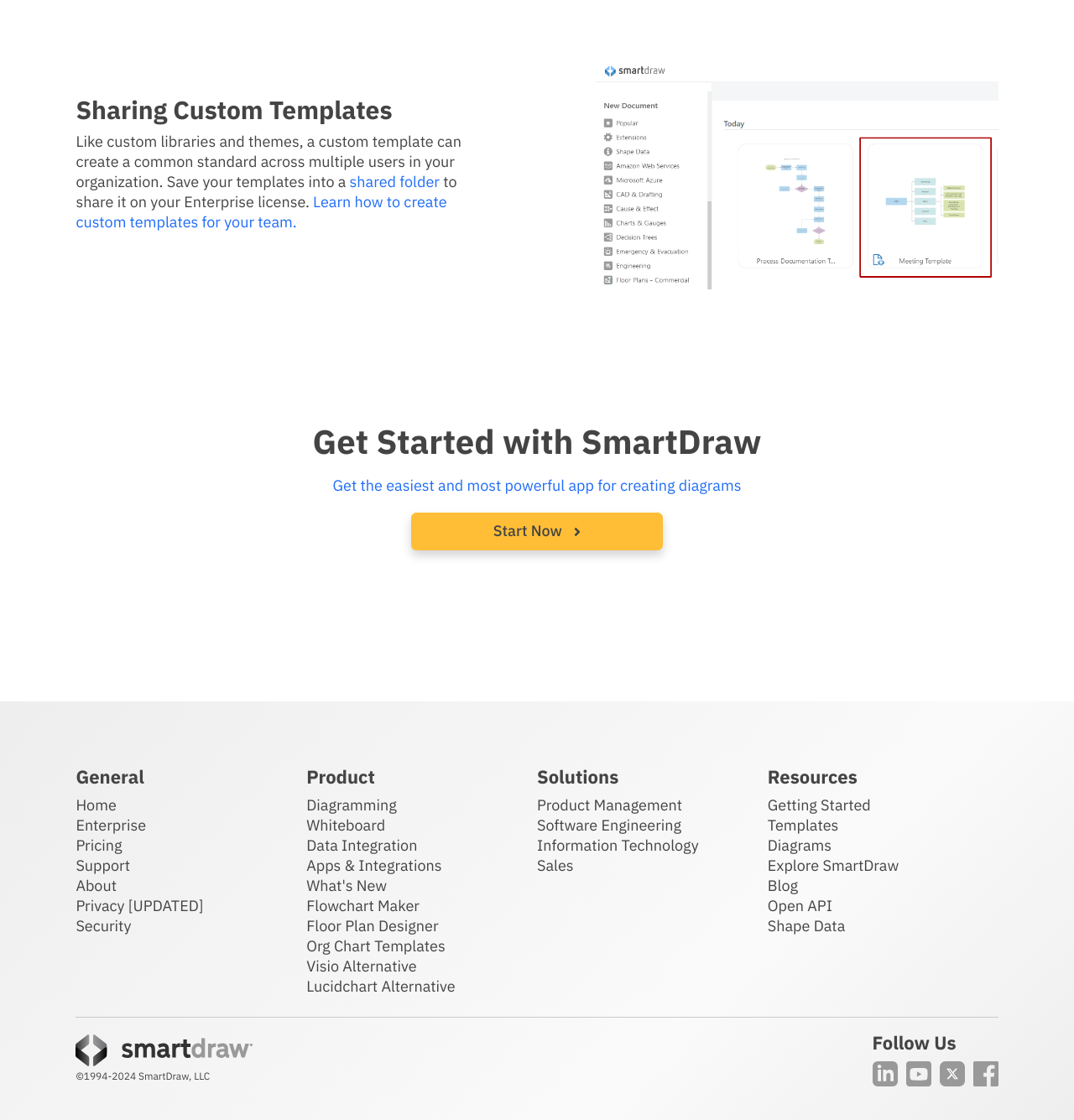Locate the bounding box coordinates of the region to be clicked to comply with the following instruction: "Explore SmartDraw". The coordinates must be four float numbers between 0 and 1, in the form [left, top, right, bottom].

[0.715, 0.764, 0.837, 0.781]